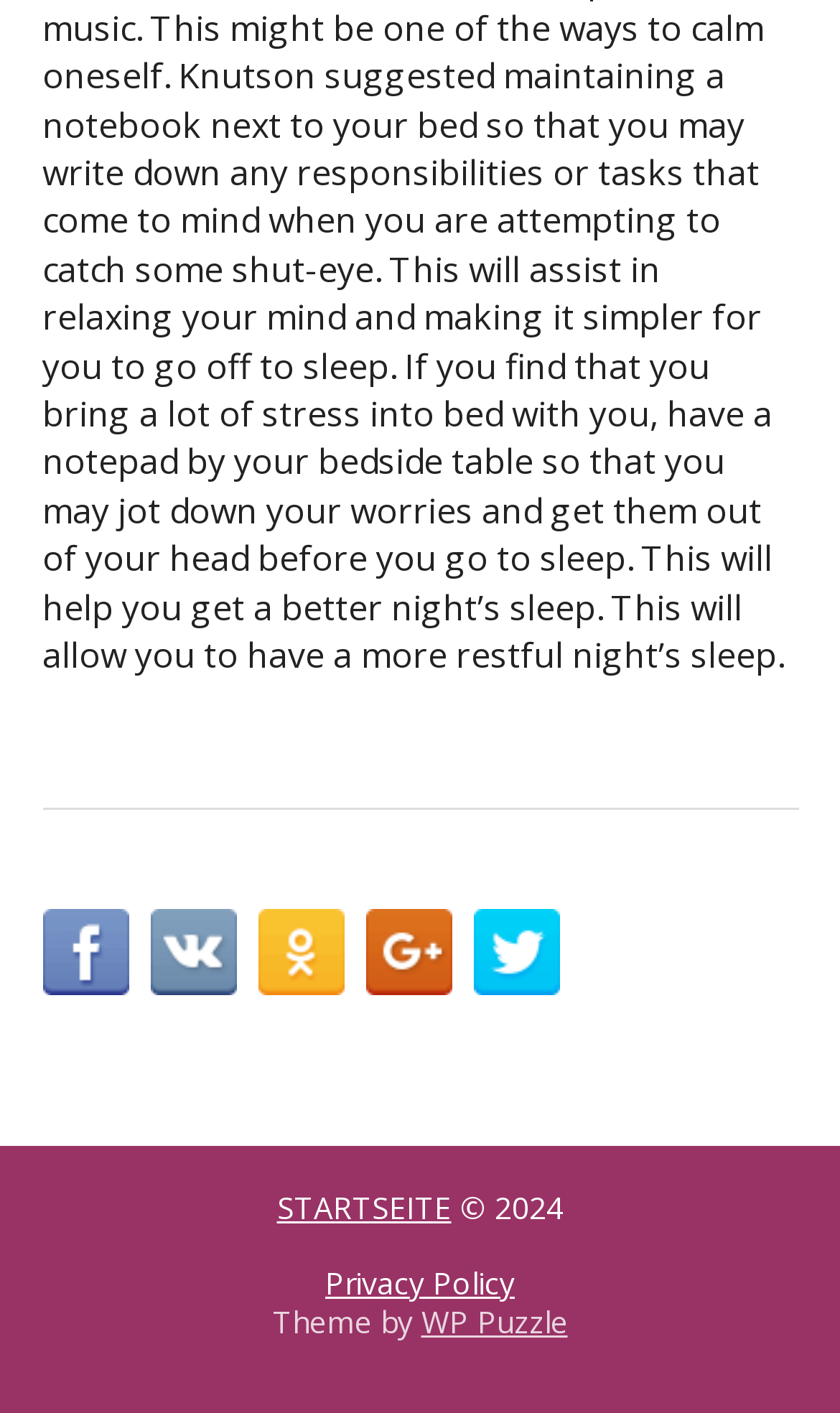What is the position of the 'STARTSEITE' link?
Refer to the image and answer the question using a single word or phrase.

Middle